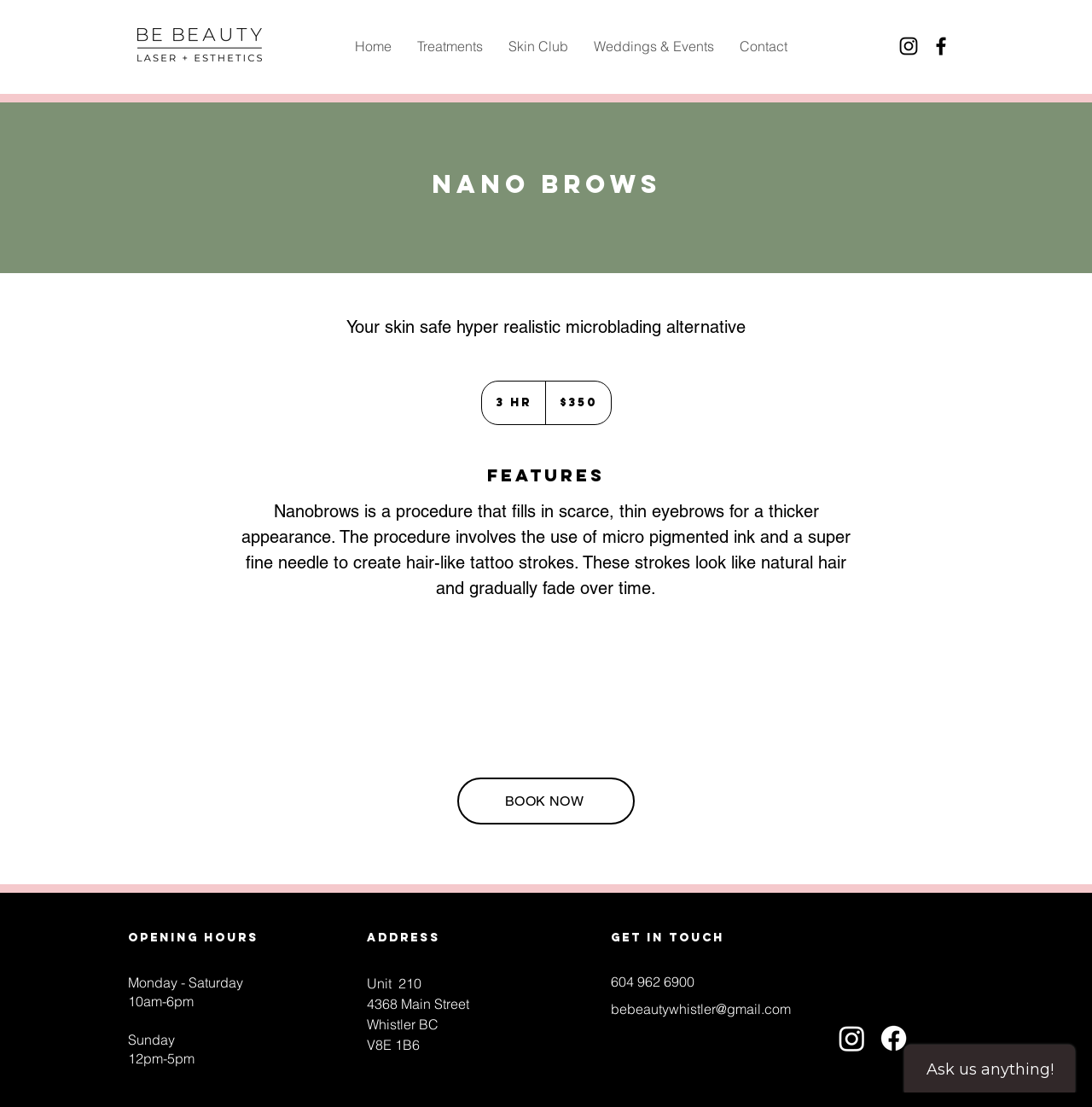Using the element description: "Book Now", determine the bounding box coordinates. The coordinates should be in the format [left, top, right, bottom], with values between 0 and 1.

[0.419, 0.702, 0.581, 0.745]